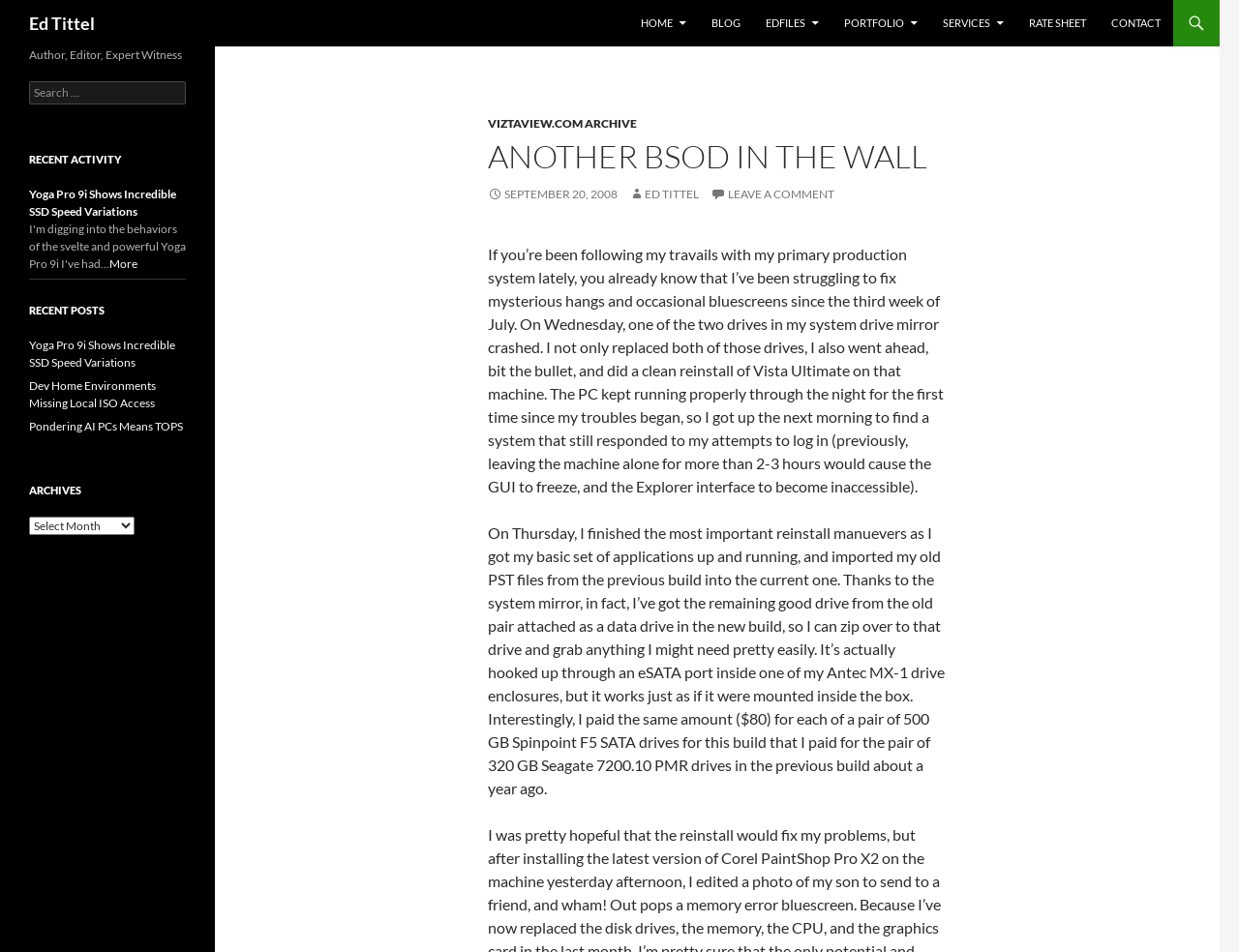What is the author's name?
Give a one-word or short-phrase answer derived from the screenshot.

Ed Tittel